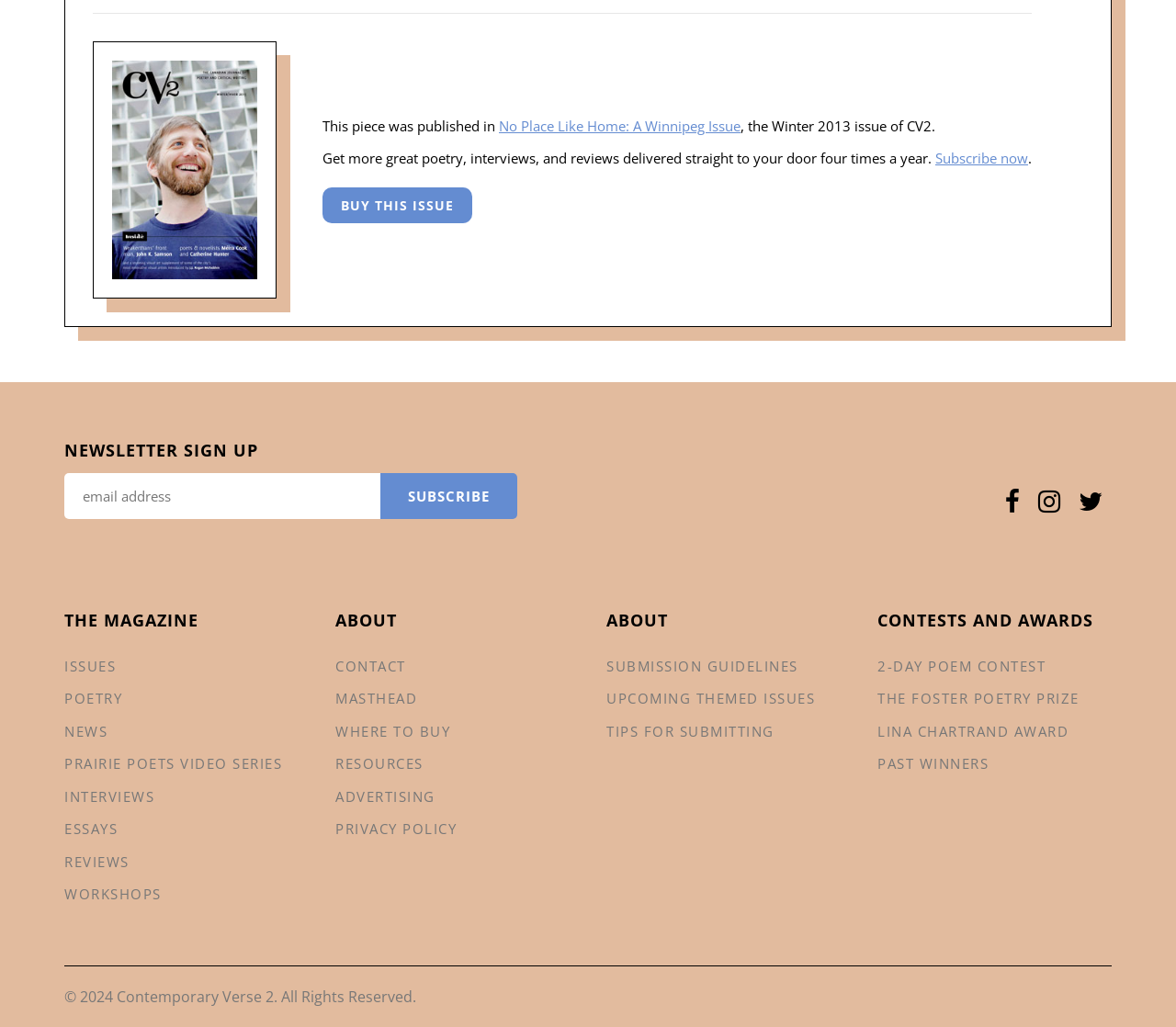Please determine the bounding box coordinates of the area that needs to be clicked to complete this task: 'Subscribe to the newsletter'. The coordinates must be four float numbers between 0 and 1, formatted as [left, top, right, bottom].

[0.055, 0.461, 0.323, 0.506]